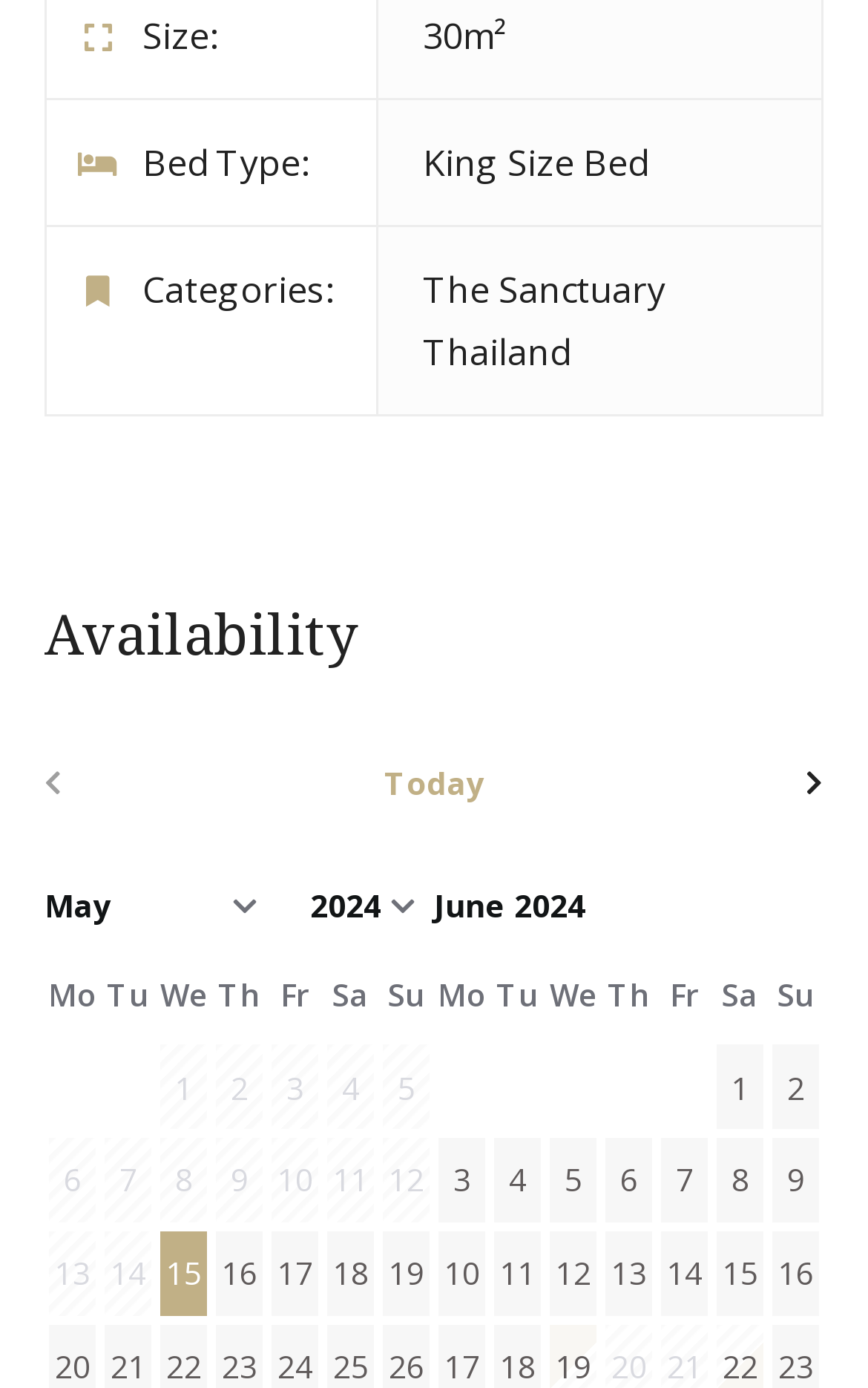Please look at the image and answer the question with a detailed explanation: What is the category of the room?

The category of the room is mentioned in the top section of the webpage, where it says 'Categories: The Sanctuary Thailand'.